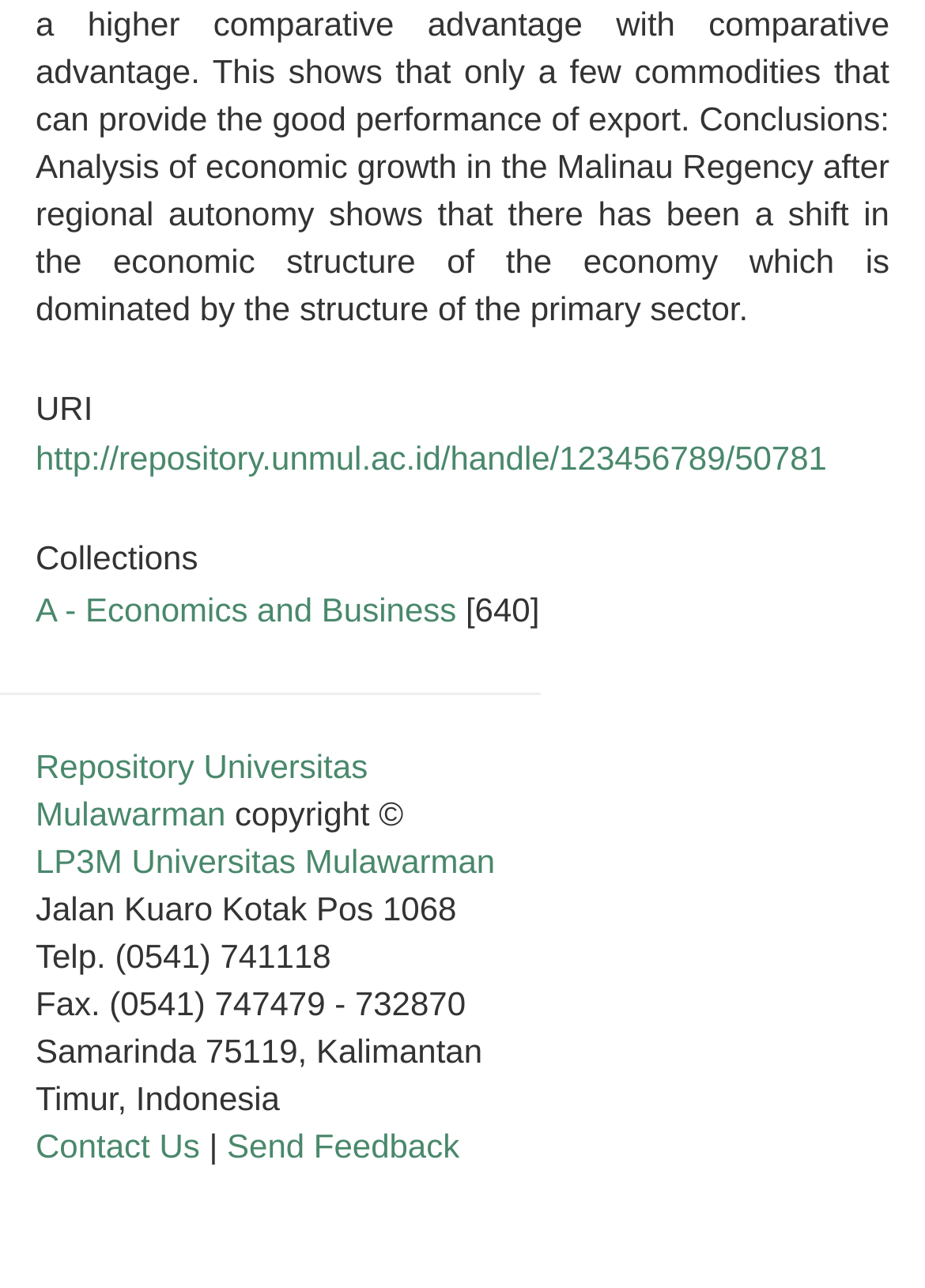What is the fax number of the university?
From the screenshot, provide a brief answer in one word or phrase.

(0541) 747479 - 732870